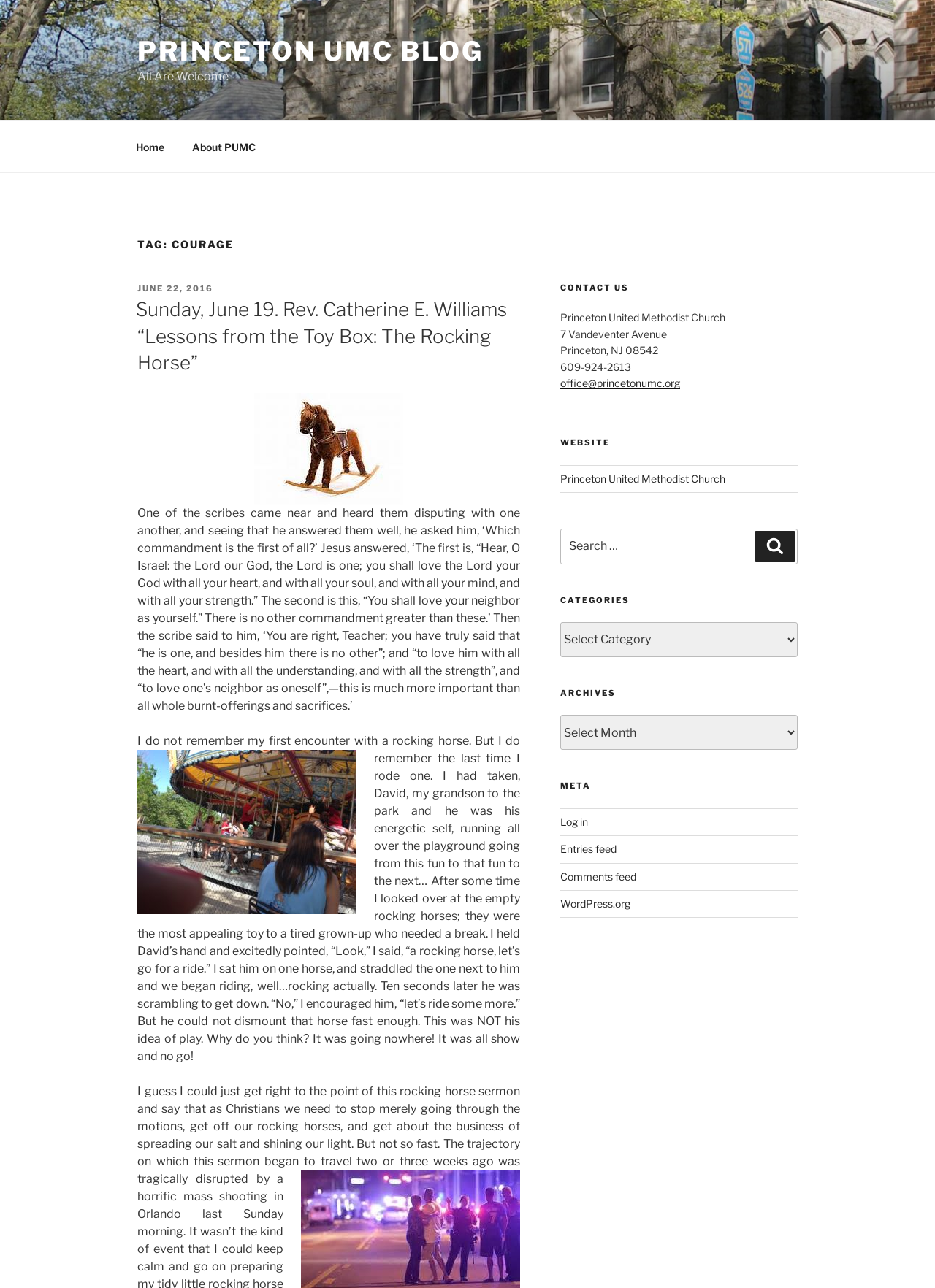Please determine the bounding box coordinates of the section I need to click to accomplish this instruction: "Click on the 'www.GROeat.com' link".

None